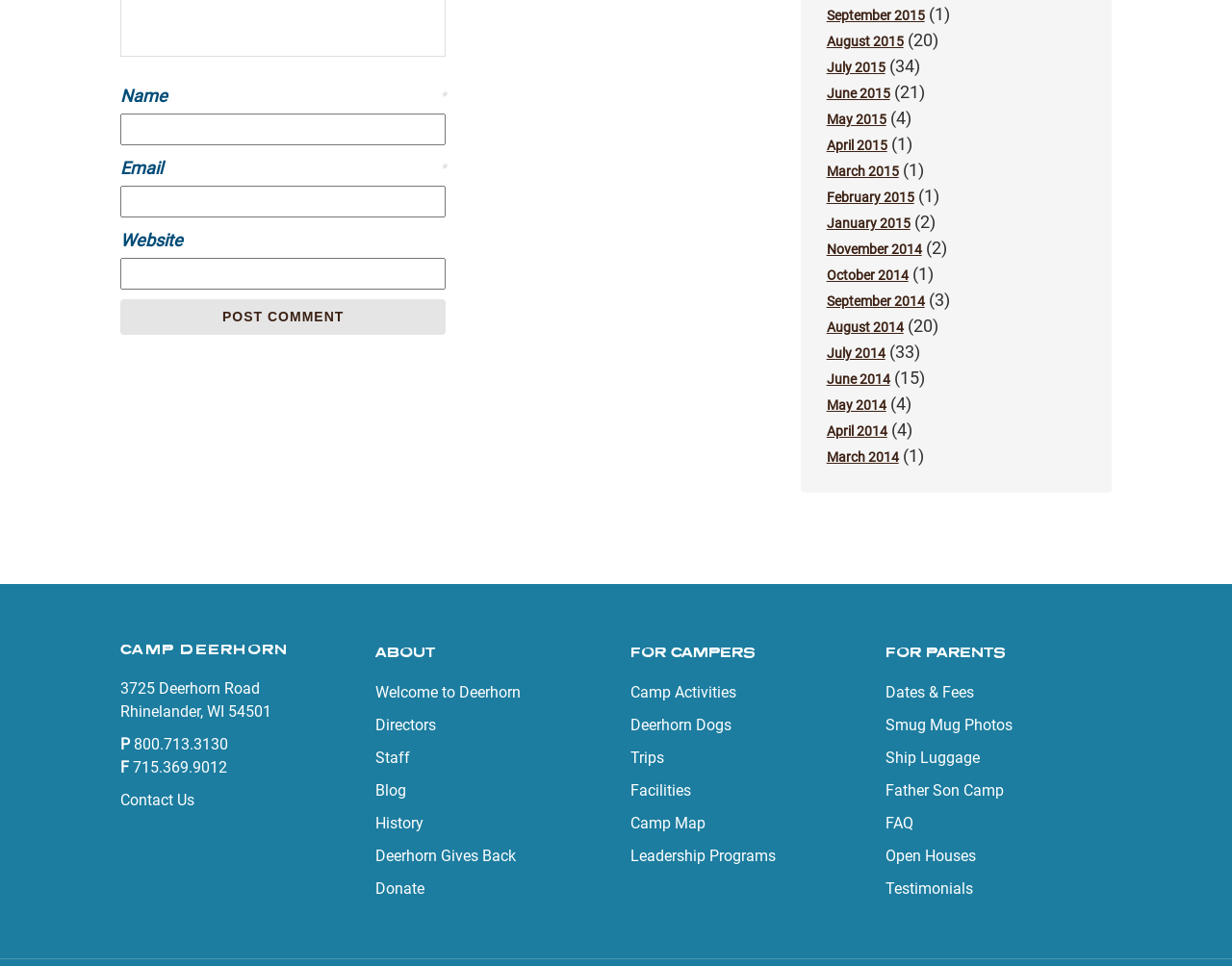Pinpoint the bounding box coordinates of the clickable element needed to complete the instruction: "View the 'Camp Activities' page". The coordinates should be provided as four float numbers between 0 and 1: [left, top, right, bottom].

[0.512, 0.707, 0.598, 0.726]